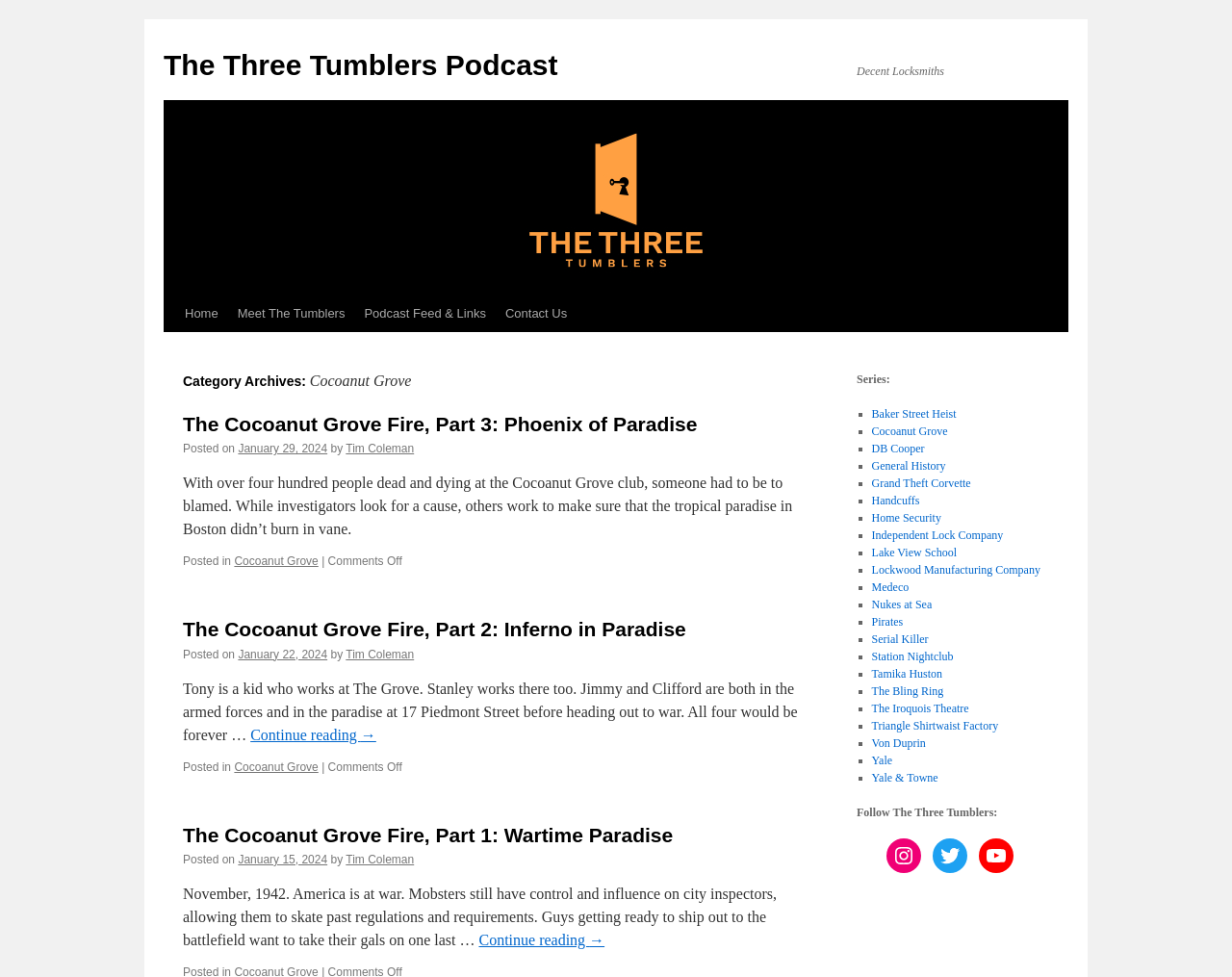Determine the bounding box coordinates of the clickable area required to perform the following instruction: "Discover Netherlanders from des Prés". The coordinates should be represented as four float numbers between 0 and 1: [left, top, right, bottom].

None